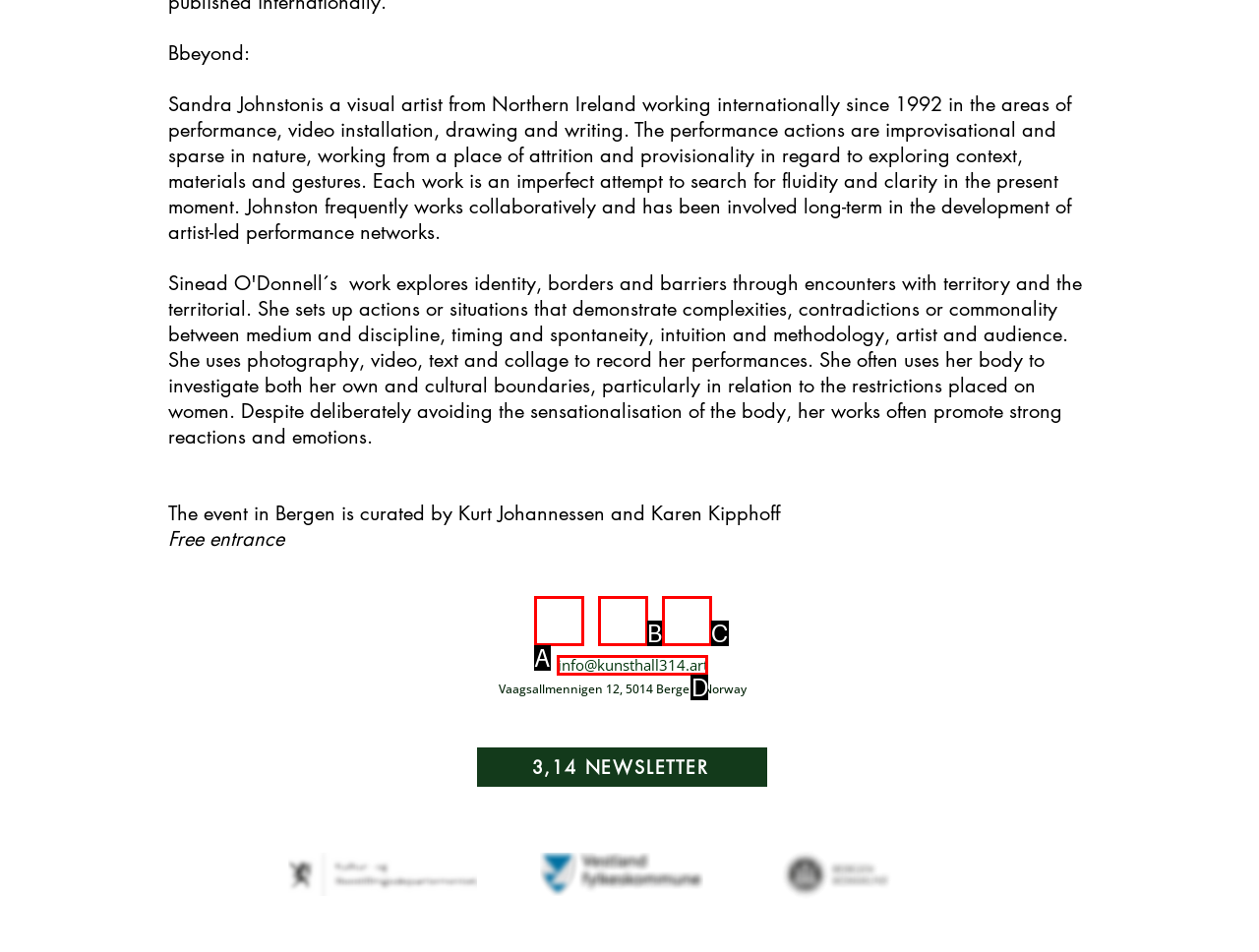Match the following description to the correct HTML element: aria-label="LinkedIn" Indicate your choice by providing the letter.

C